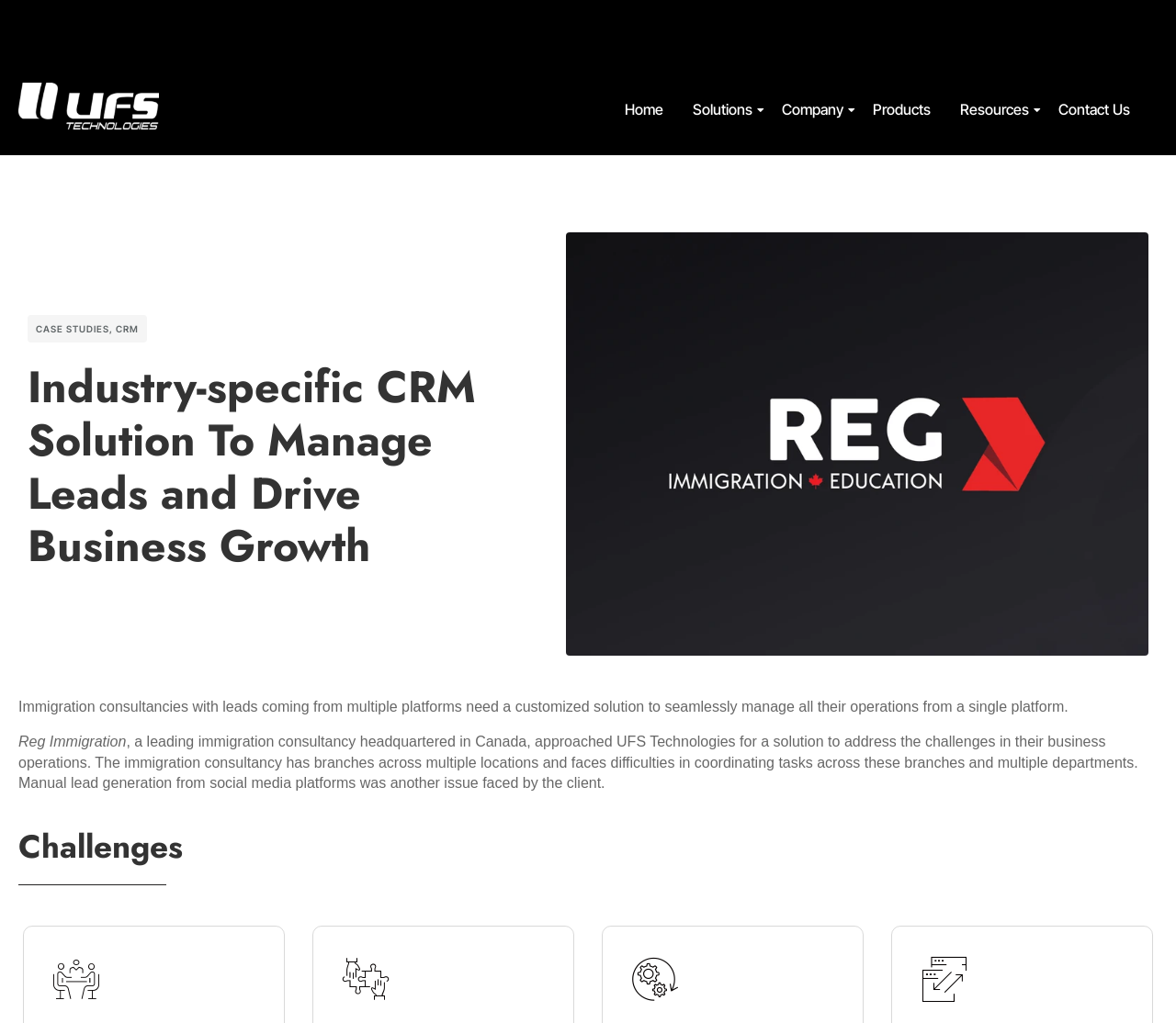Find the bounding box coordinates for the HTML element specified by: "Powered by WordPress".

None